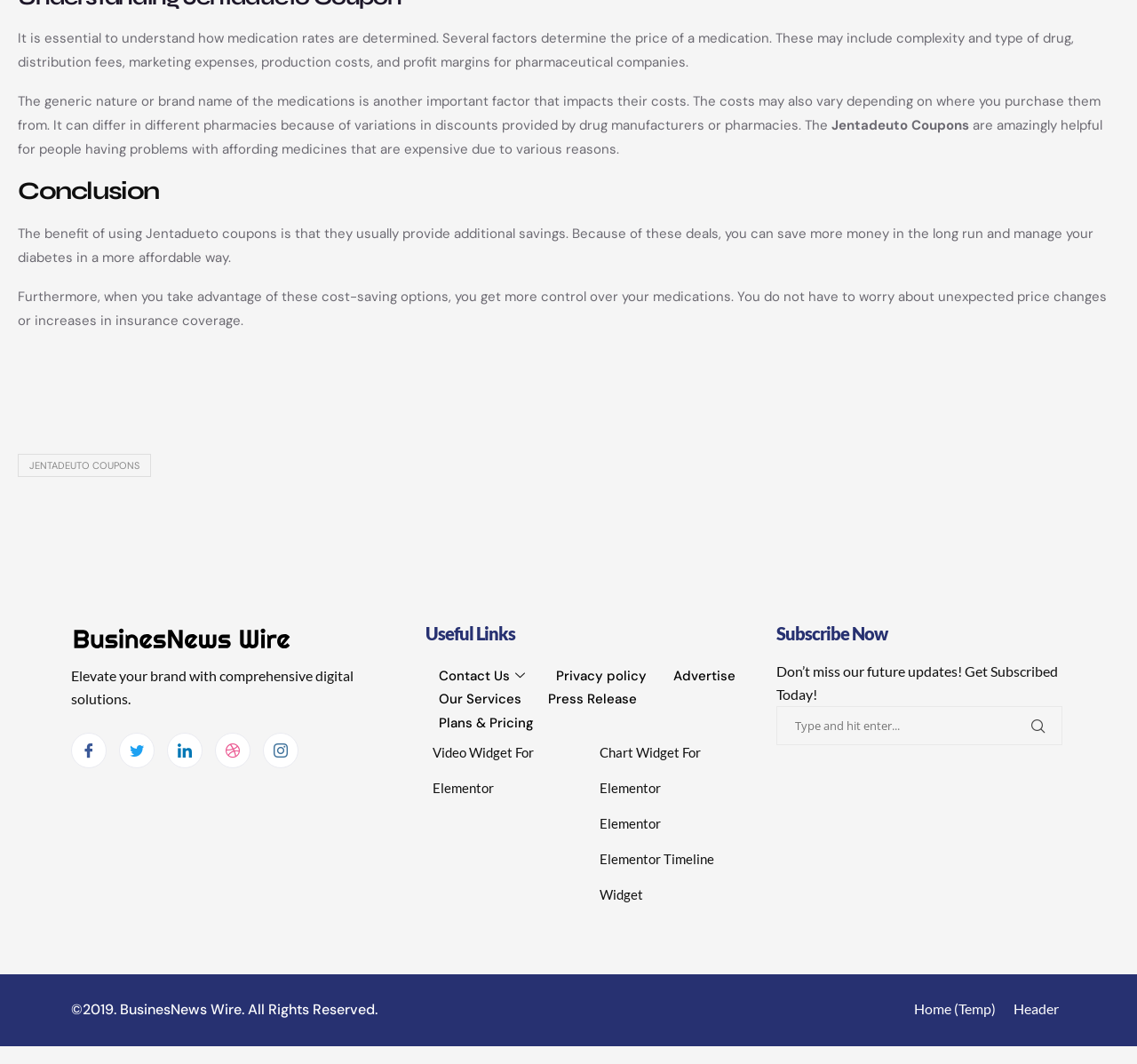Please identify the bounding box coordinates of the area I need to click to accomplish the following instruction: "Search for updates".

[0.683, 0.664, 0.934, 0.7]